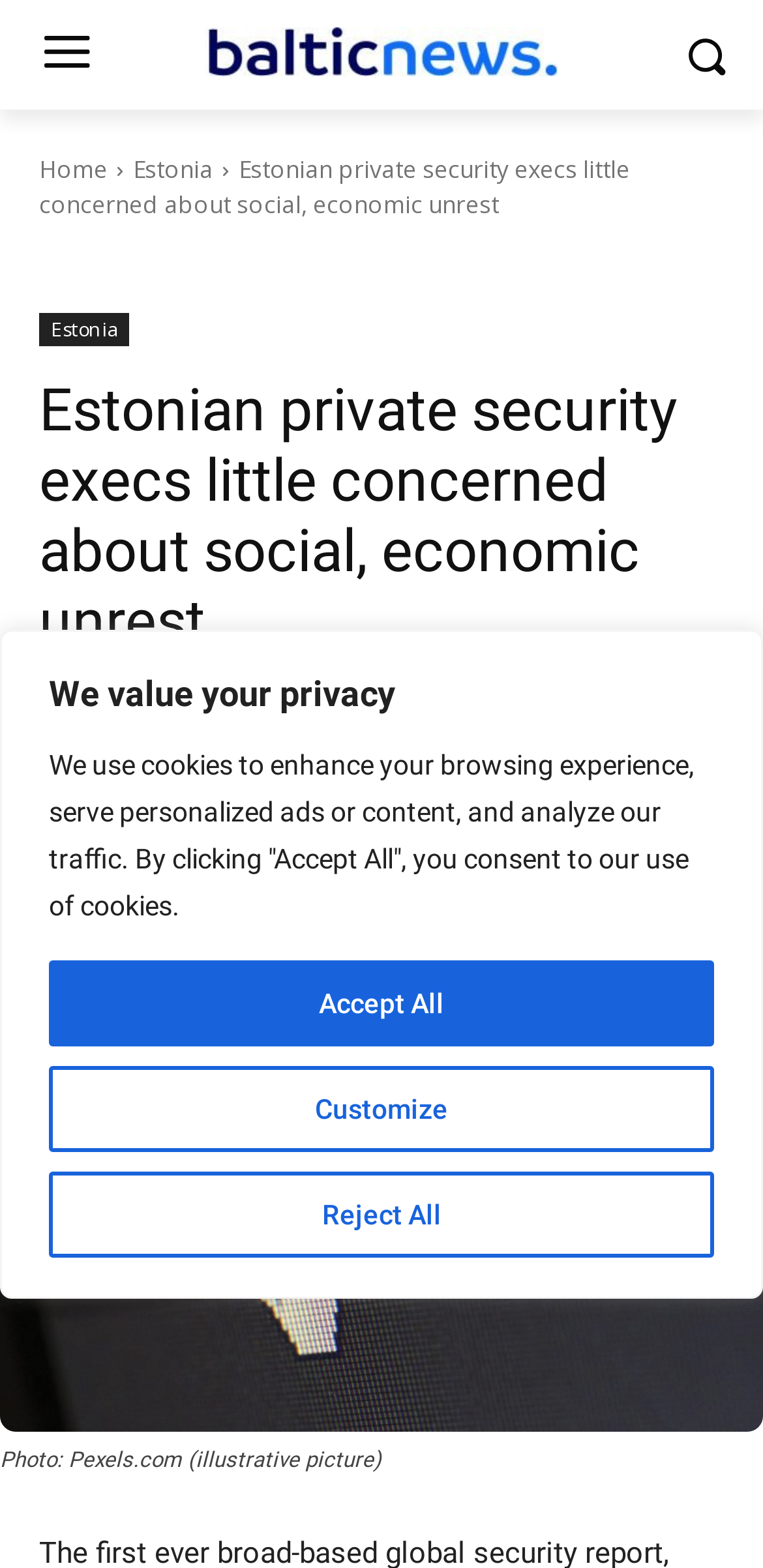Give a one-word or short-phrase answer to the following question: 
How many navigation links are there?

3